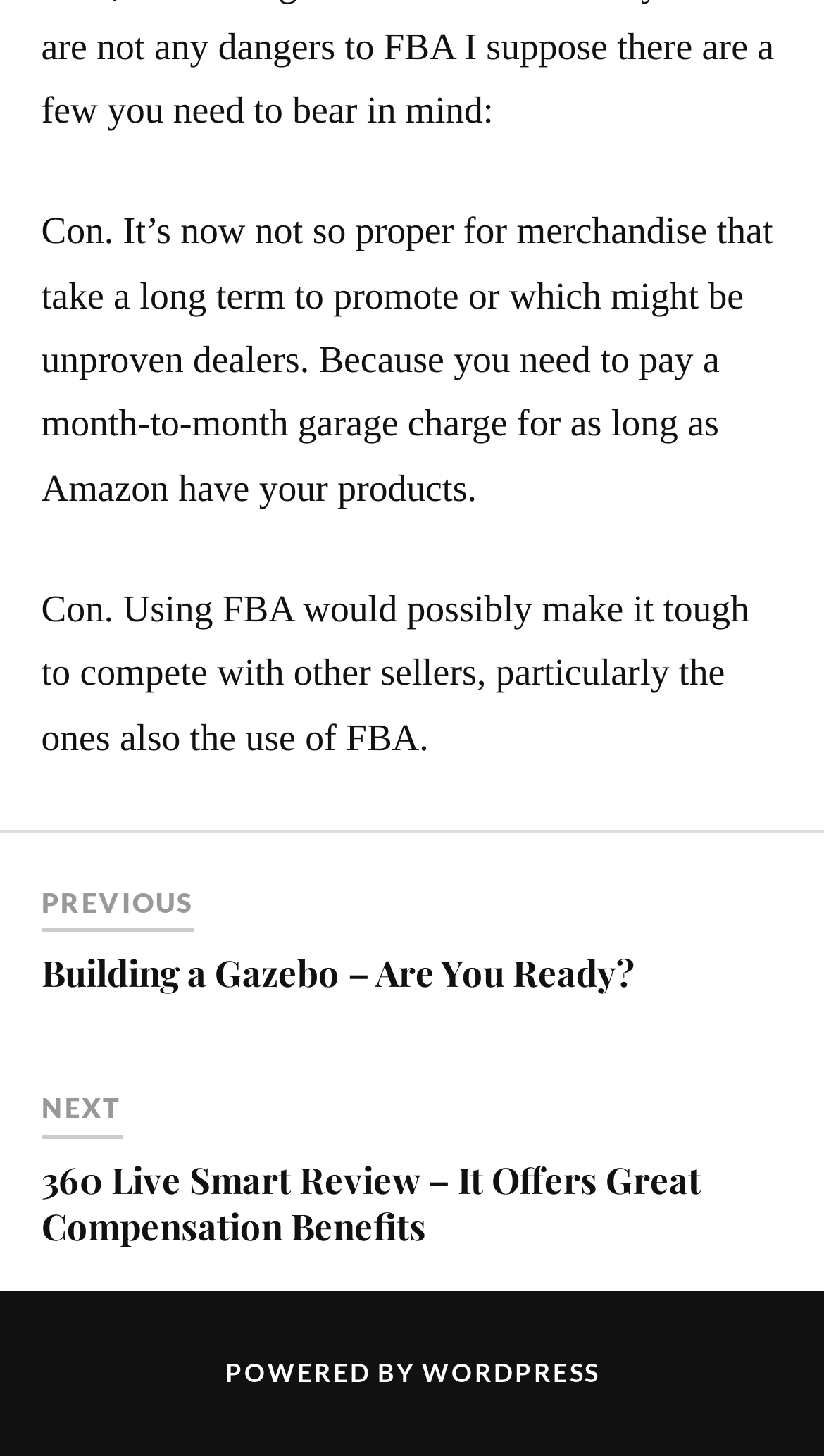Answer the question with a single word or phrase: 
What is the topic of the previous article before 'Building a Gazebo – Are You Ready?'?

Unknown